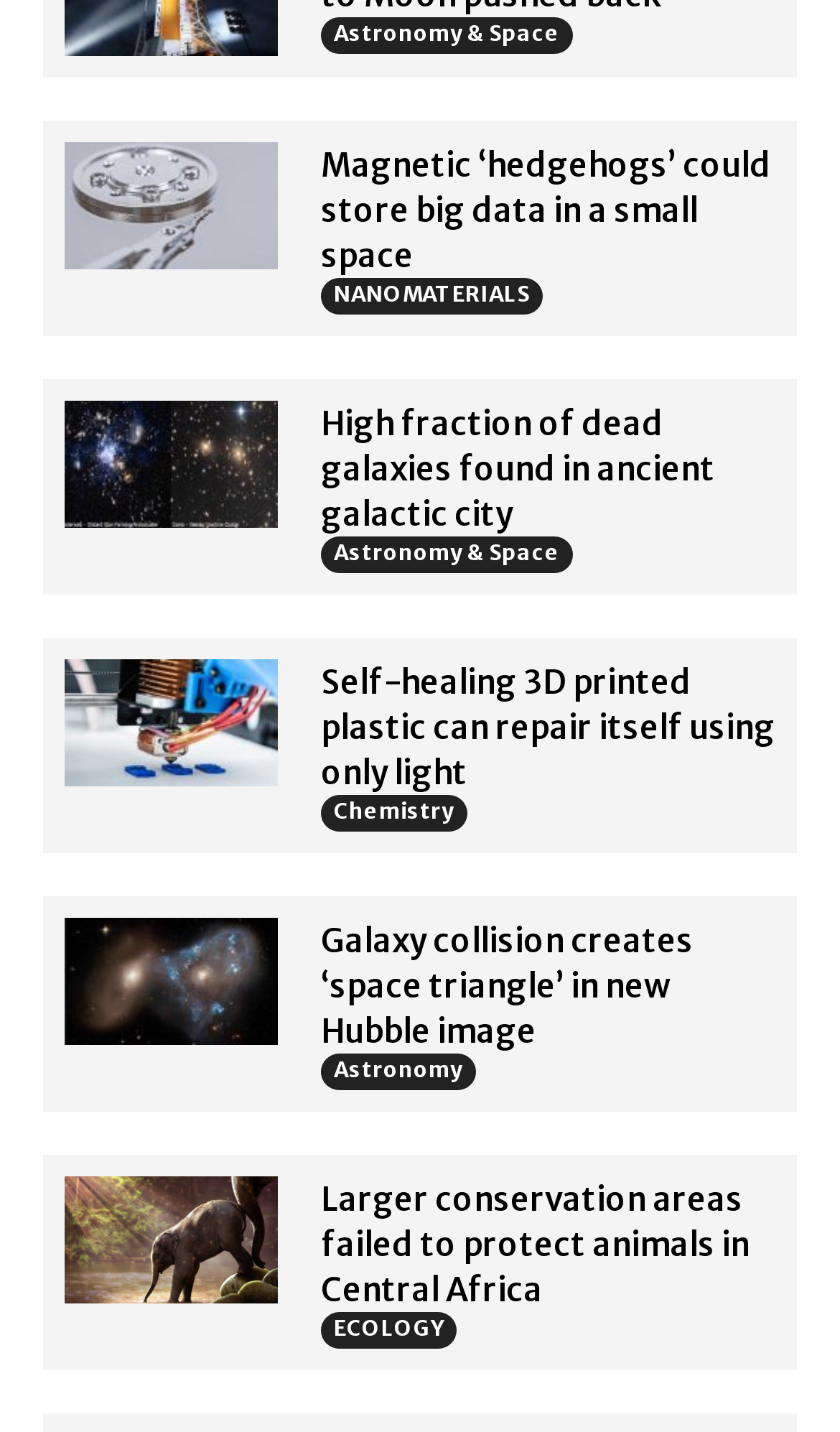Kindly determine the bounding box coordinates for the area that needs to be clicked to execute this instruction: "Explore 'Self-healing 3D printed plastic can repair itself using only light'".

[0.382, 0.46, 0.923, 0.555]